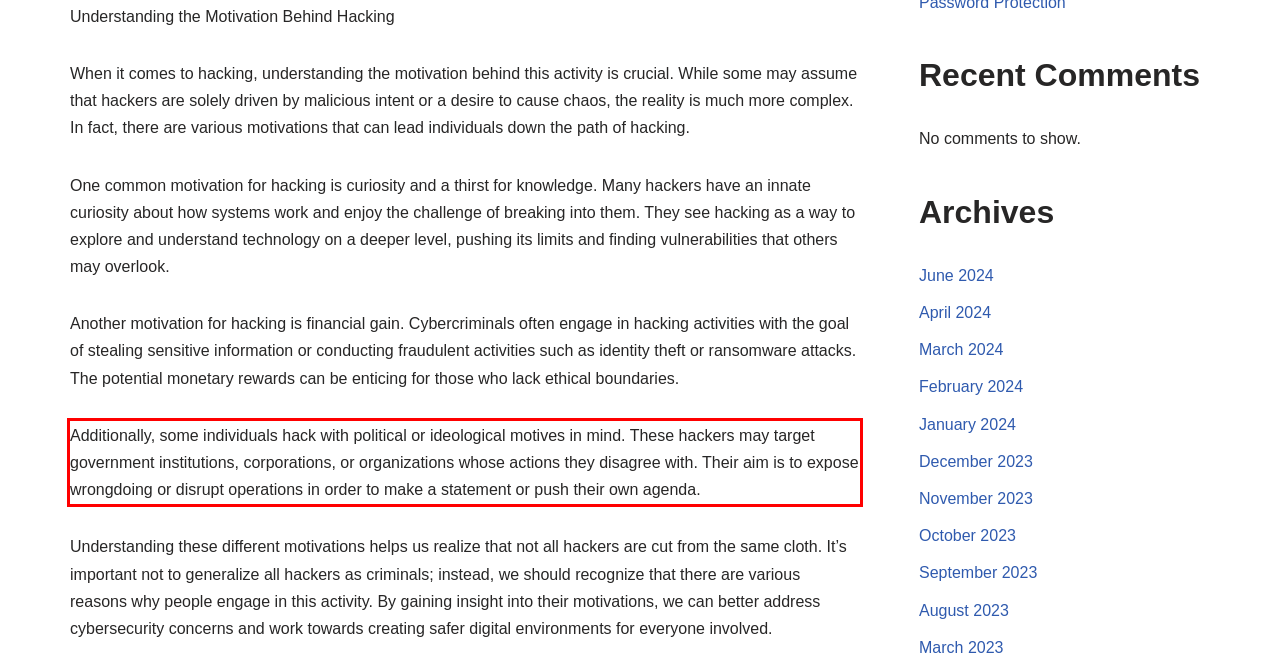Observe the screenshot of the webpage that includes a red rectangle bounding box. Conduct OCR on the content inside this red bounding box and generate the text.

Additionally, some individuals hack with political or ideological motives in mind. These hackers may target government institutions, corporations, or organizations whose actions they disagree with. Their aim is to expose wrongdoing or disrupt operations in order to make a statement or push their own agenda.